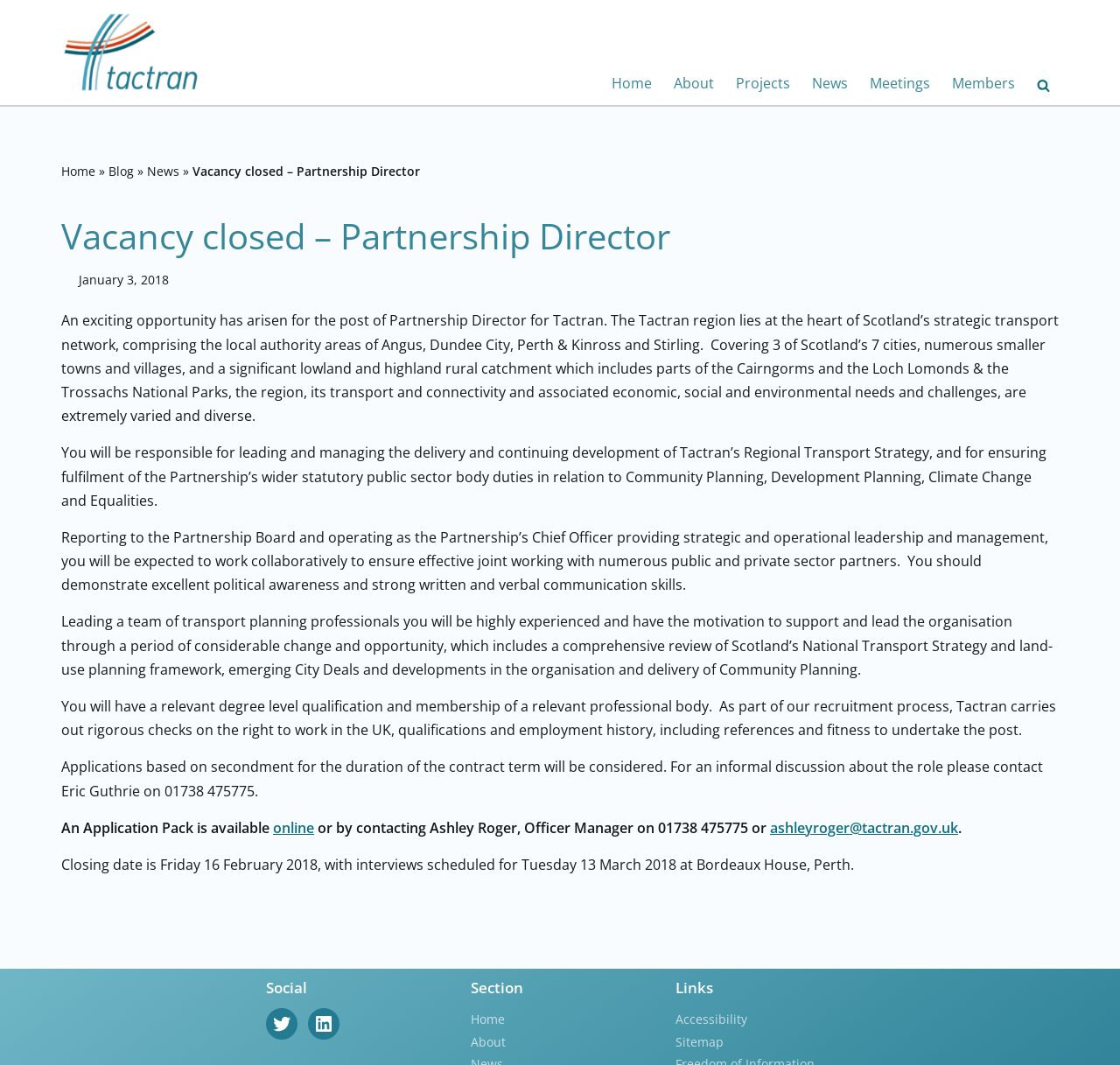Using the information in the image, give a detailed answer to the following question: What is the name of the organization mentioned in the webpage?

The webpage mentions 'Tactran' as the organization in the context of a job vacancy for a Partnership Director. The organization's name is mentioned multiple times throughout the webpage, including in the main content and in the navigation menu.